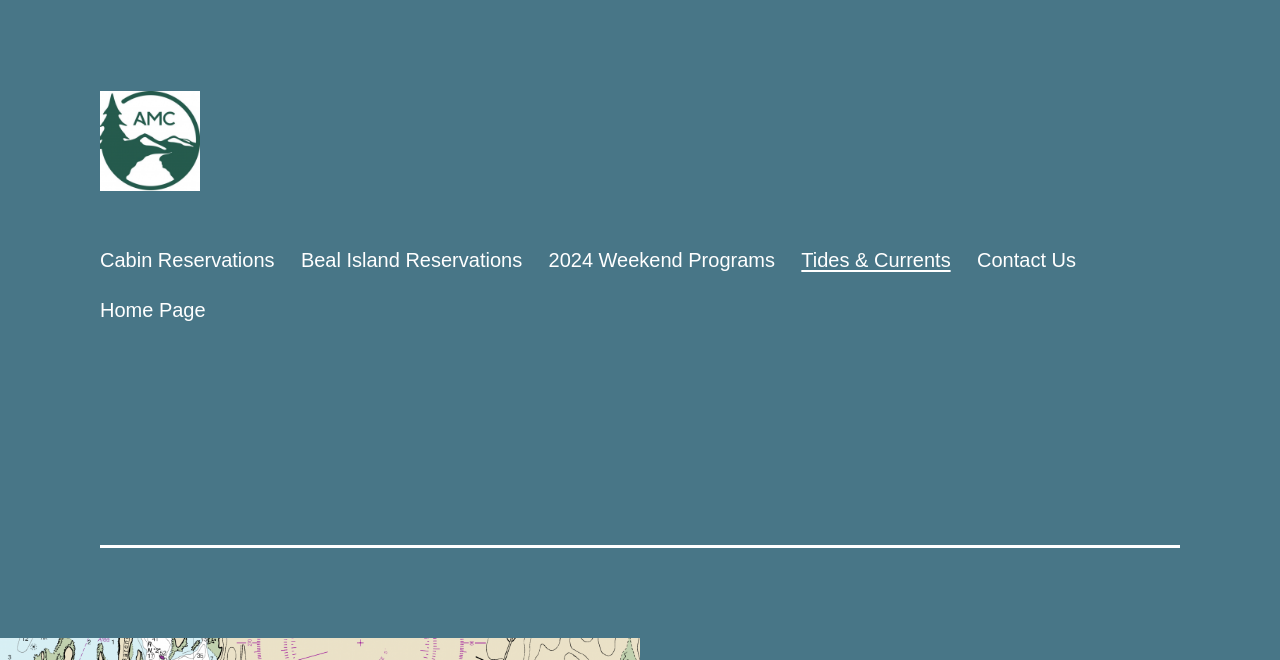Please find the bounding box coordinates (top-left x, top-left y, bottom-right x, bottom-right y) in the screenshot for the UI element described as follows: Cabin Reservations

[0.068, 0.358, 0.225, 0.432]